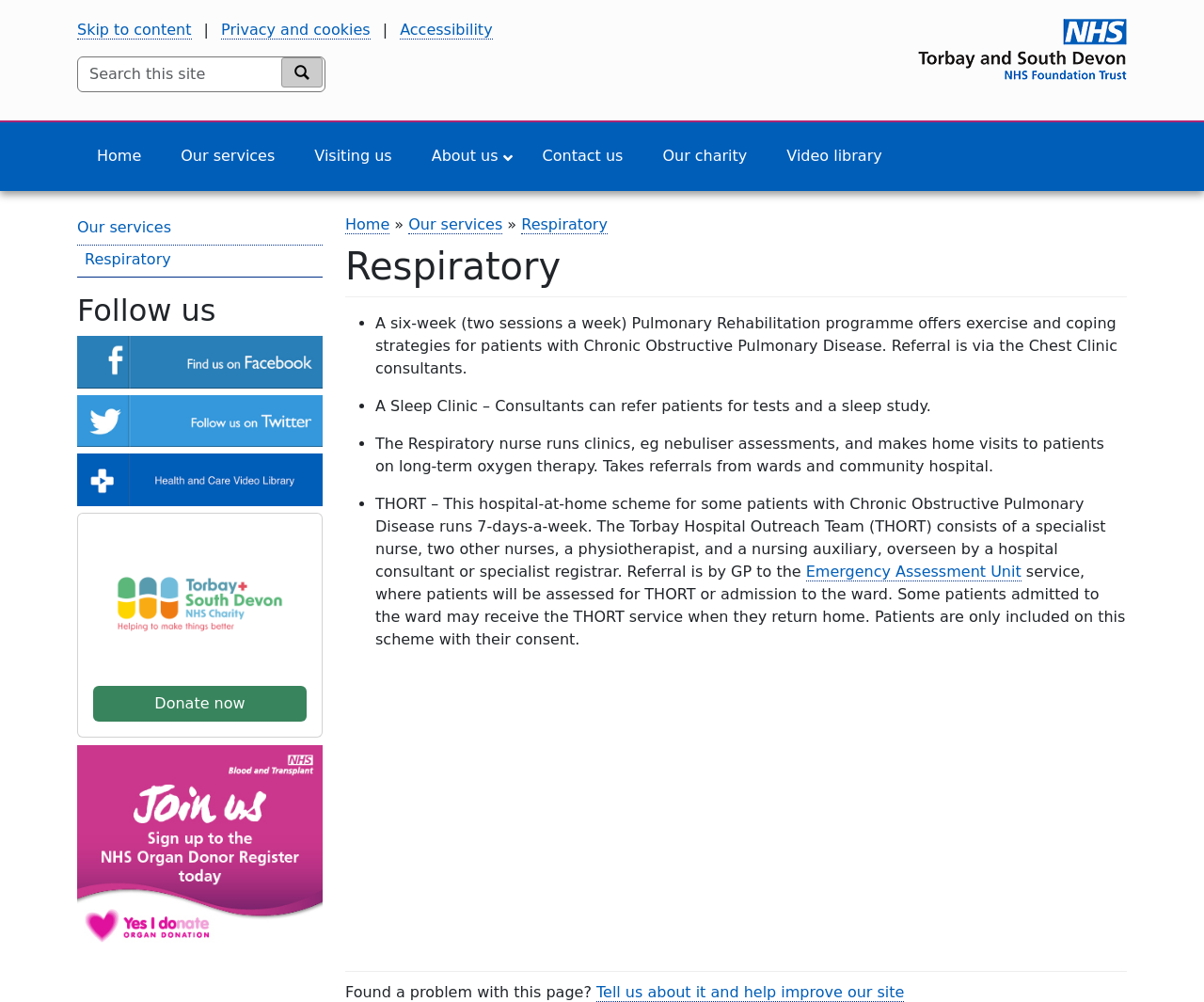Please determine the bounding box coordinates of the clickable area required to carry out the following instruction: "Follow us on Facebook". The coordinates must be four float numbers between 0 and 1, represented as [left, top, right, bottom].

[0.064, 0.355, 0.268, 0.373]